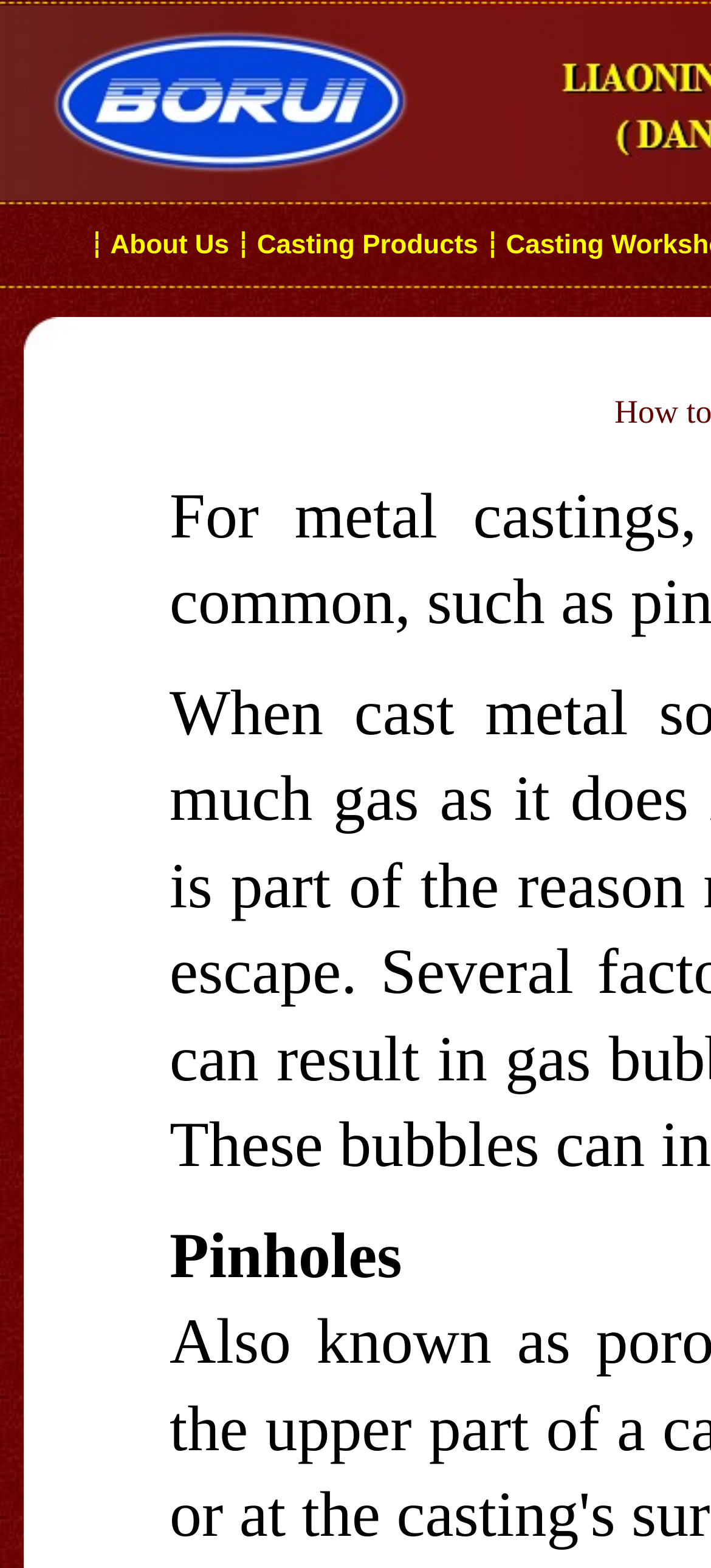Given the element description Menu, identify the bounding box coordinates for the UI element on the webpage screenshot. The format should be (top-left x, top-left y, bottom-right x, bottom-right y), with values between 0 and 1.

None